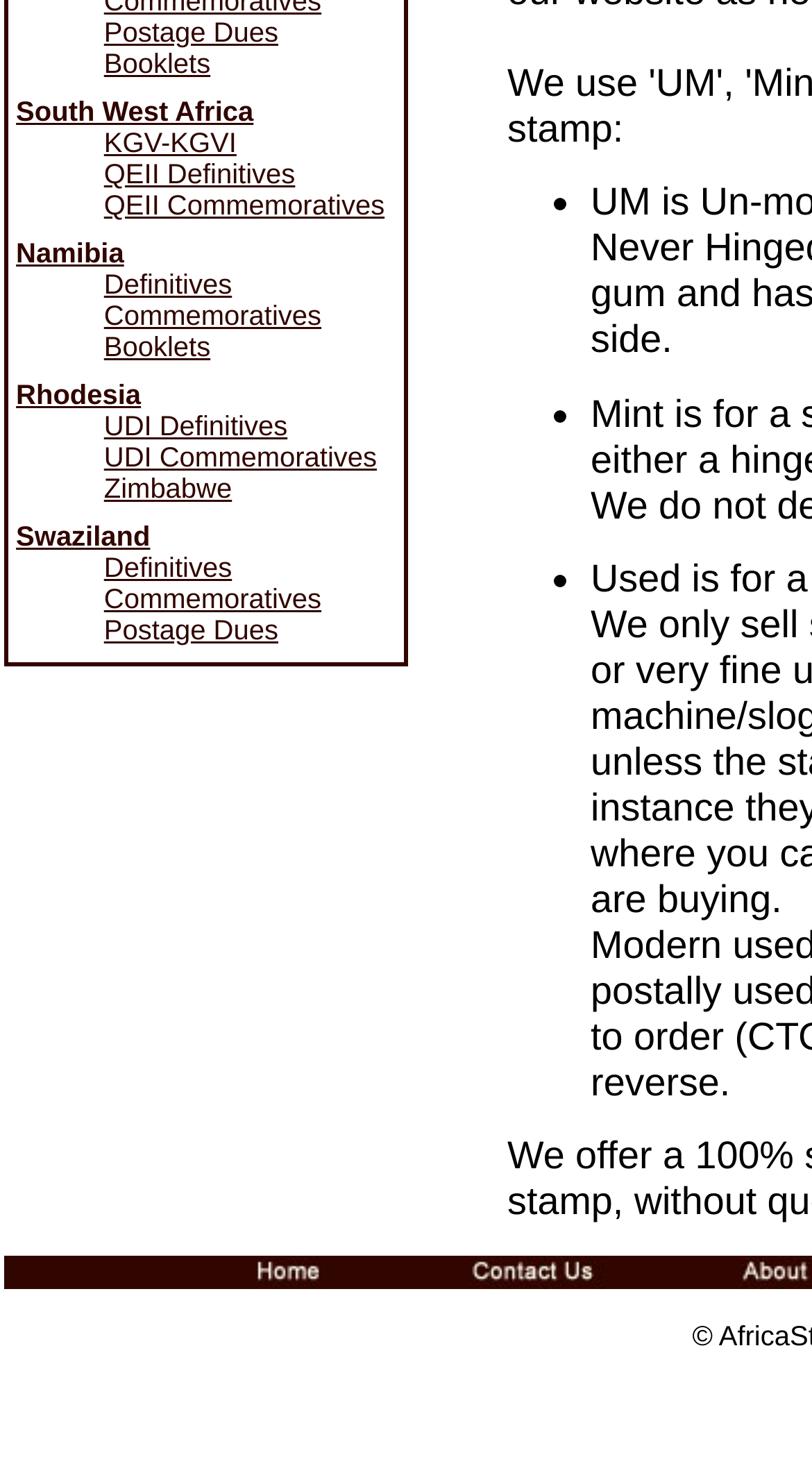Provide the bounding box coordinates of the HTML element this sentence describes: "UDI Definitives". The bounding box coordinates consist of four float numbers between 0 and 1, i.e., [left, top, right, bottom].

[0.128, 0.279, 0.354, 0.3]